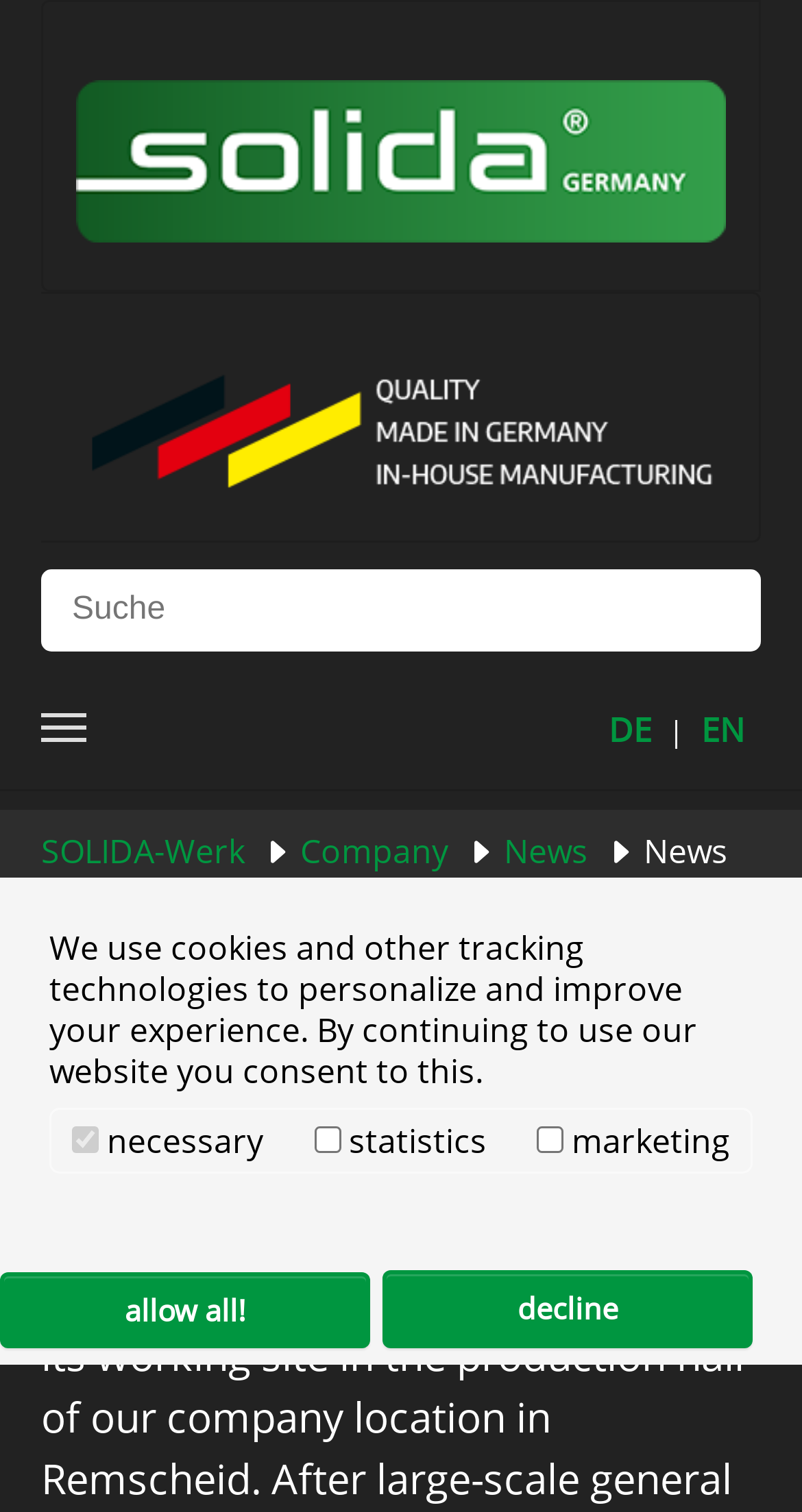Based on the element description Privacy Policy, identify the bounding box coordinates for the UI element. The coordinates should be in the format (top-left x, top-left y, bottom-right x, bottom-right y) and within the 0 to 1 range.

None